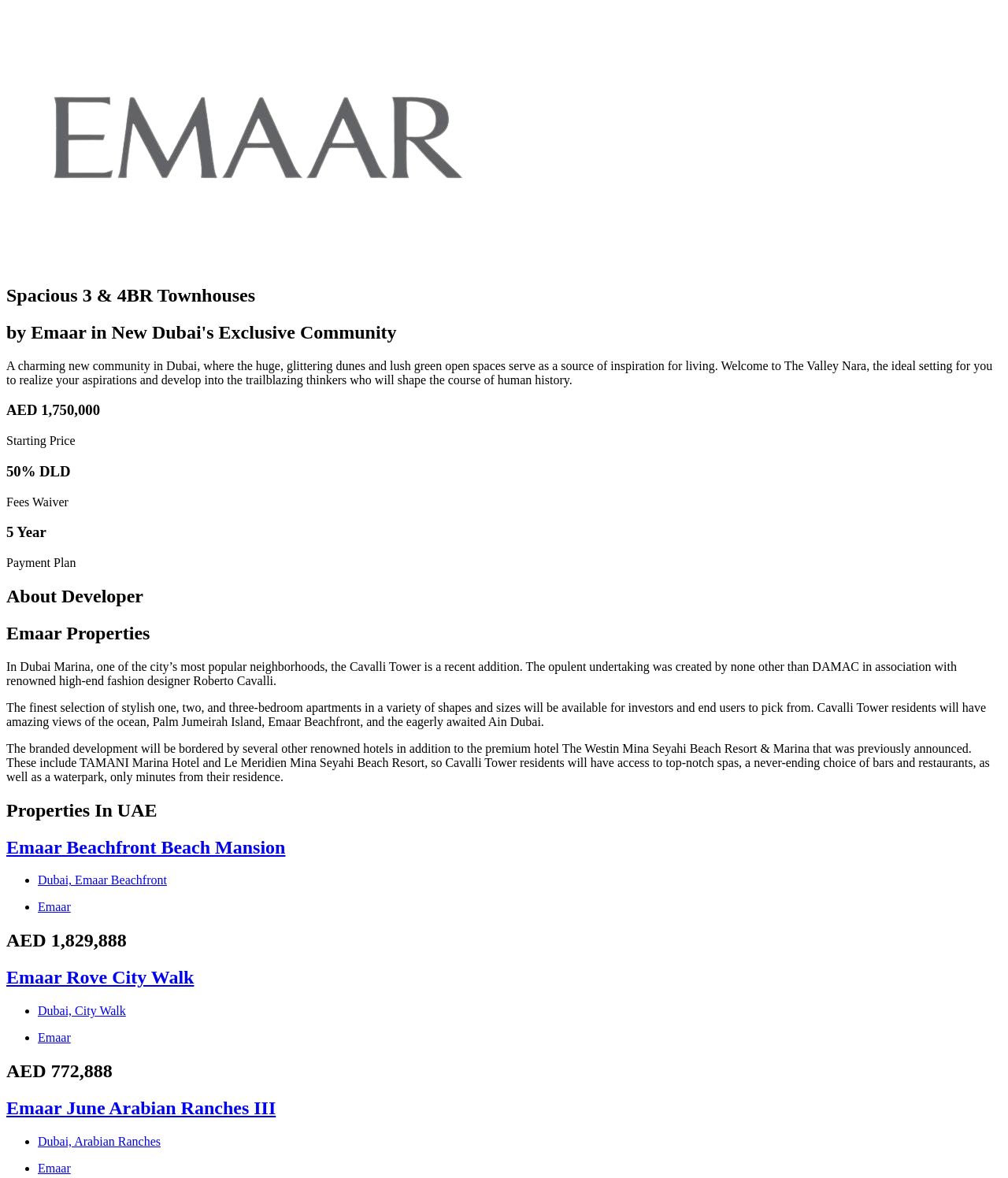Respond with a single word or phrase:
How many properties are listed in UAE?

3